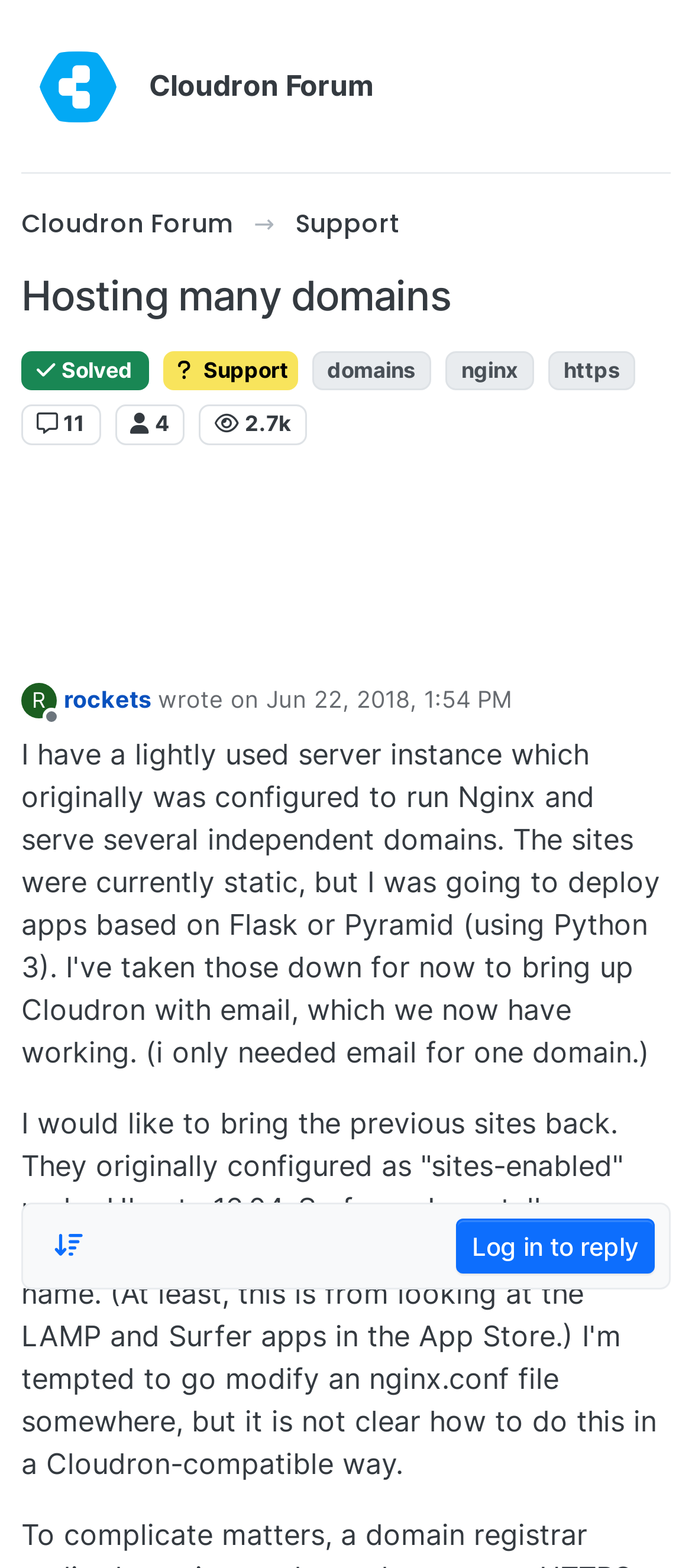What is the topic of the discussion? Based on the screenshot, please respond with a single word or phrase.

Hosting many domains